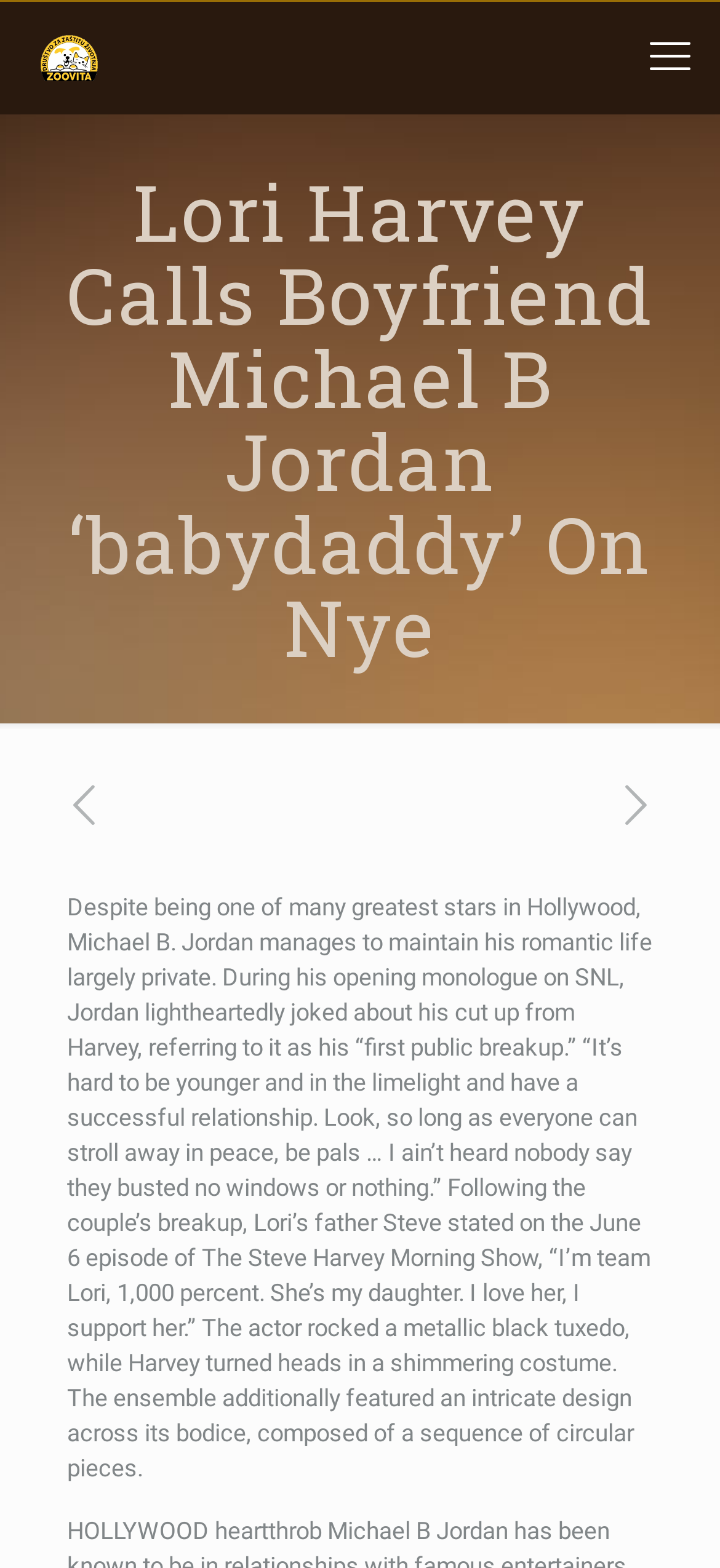Provide the bounding box coordinates of the UI element that matches the description: "title="Zoovita-DRUŠTVO ZA ZAŠTITU ŽIVOTINJA"".

[0.038, 0.007, 0.154, 0.066]